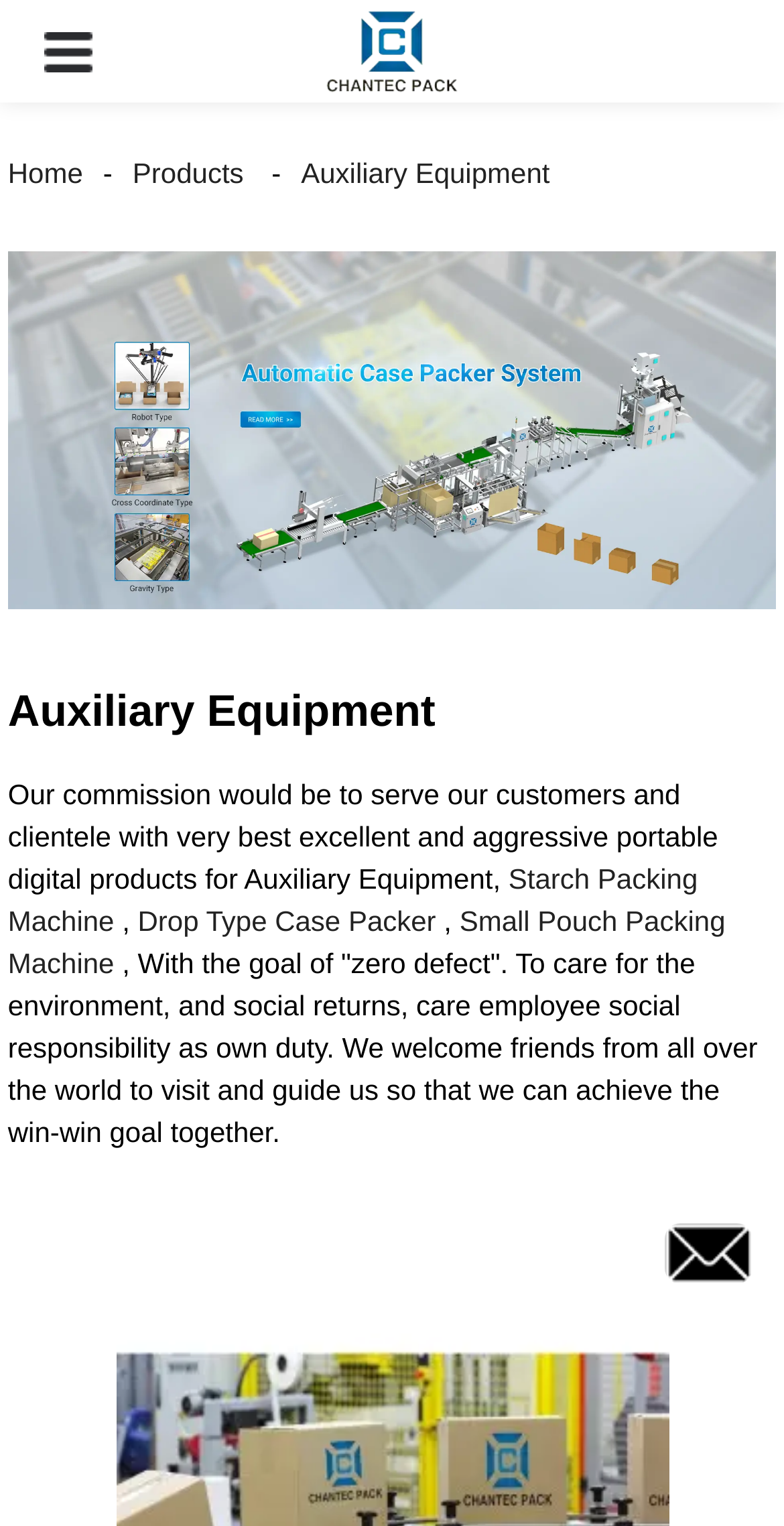Provide the bounding box coordinates for the area that should be clicked to complete the instruction: "Click the Products link".

[0.143, 0.103, 0.336, 0.124]